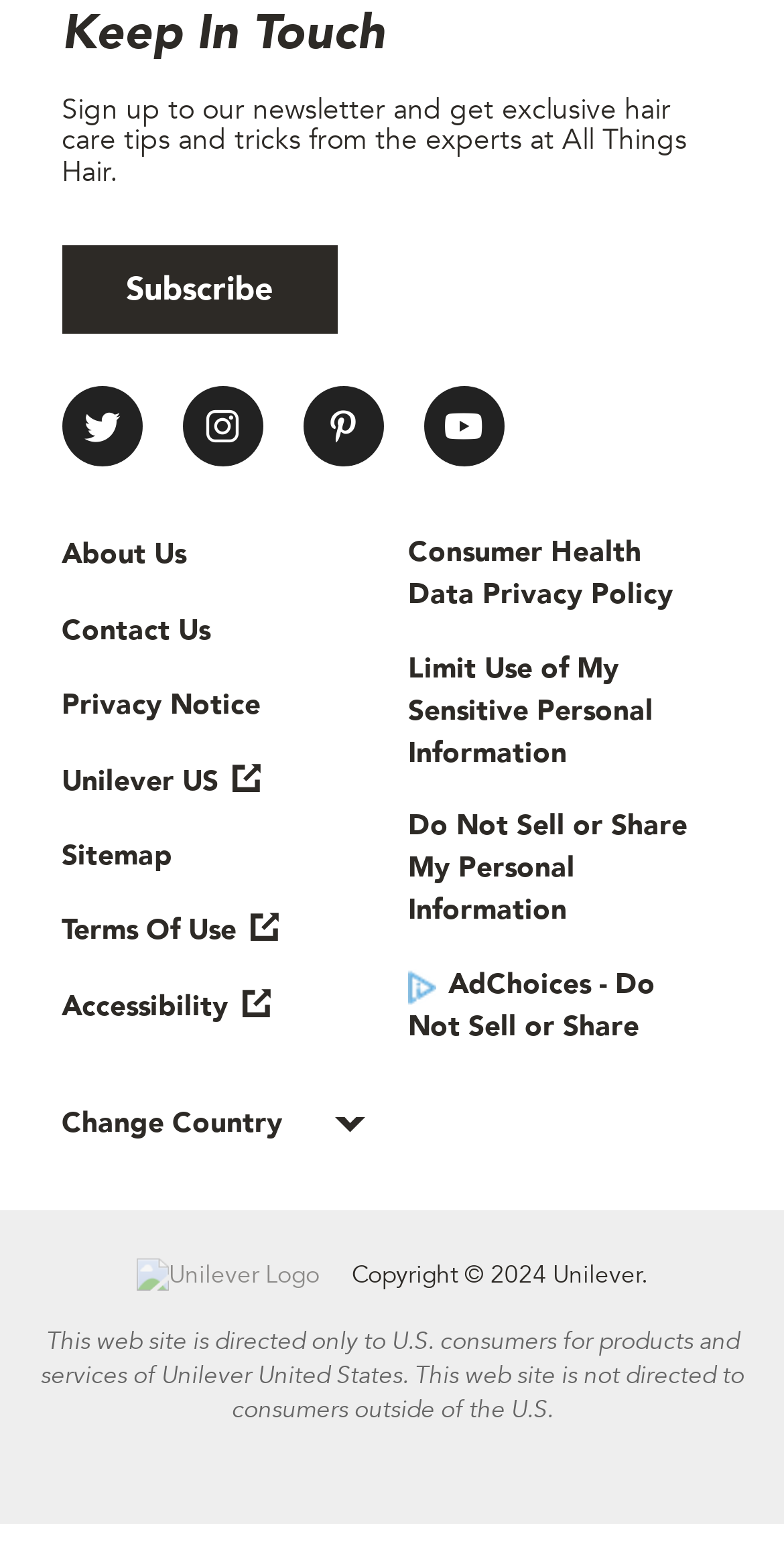Locate the bounding box coordinates of the clickable area to execute the instruction: "Change Country". Provide the coordinates as four float numbers between 0 and 1, represented as [left, top, right, bottom].

[0.079, 0.707, 0.469, 0.736]